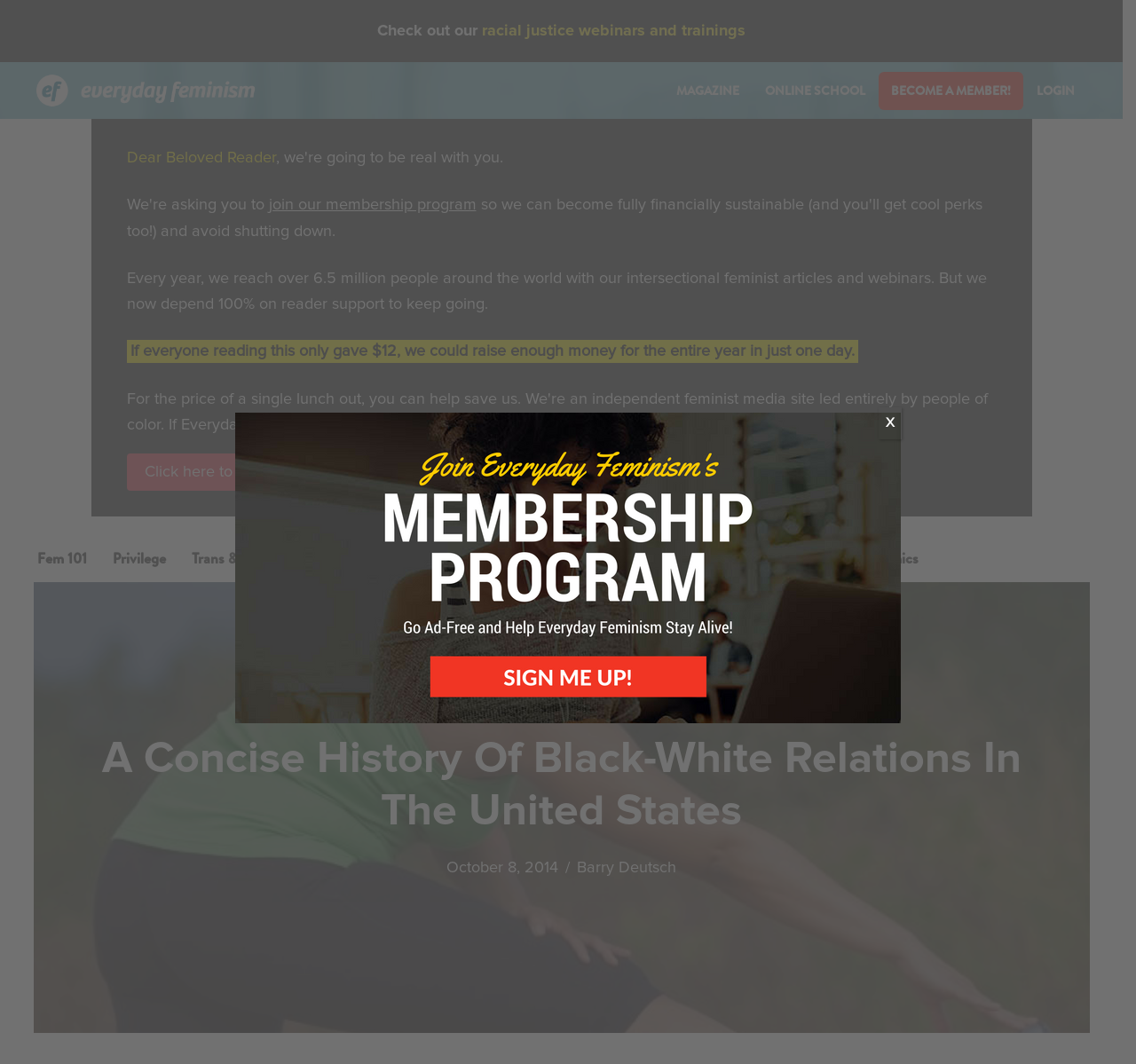Using the provided element description, identify the bounding box coordinates as (top-left x, top-left y, bottom-right x, bottom-right y). Ensure all values are between 0 and 1. Description: alt="Top-bar-logo2" title="Top-bar-logo2"

[0.027, 0.077, 0.23, 0.092]